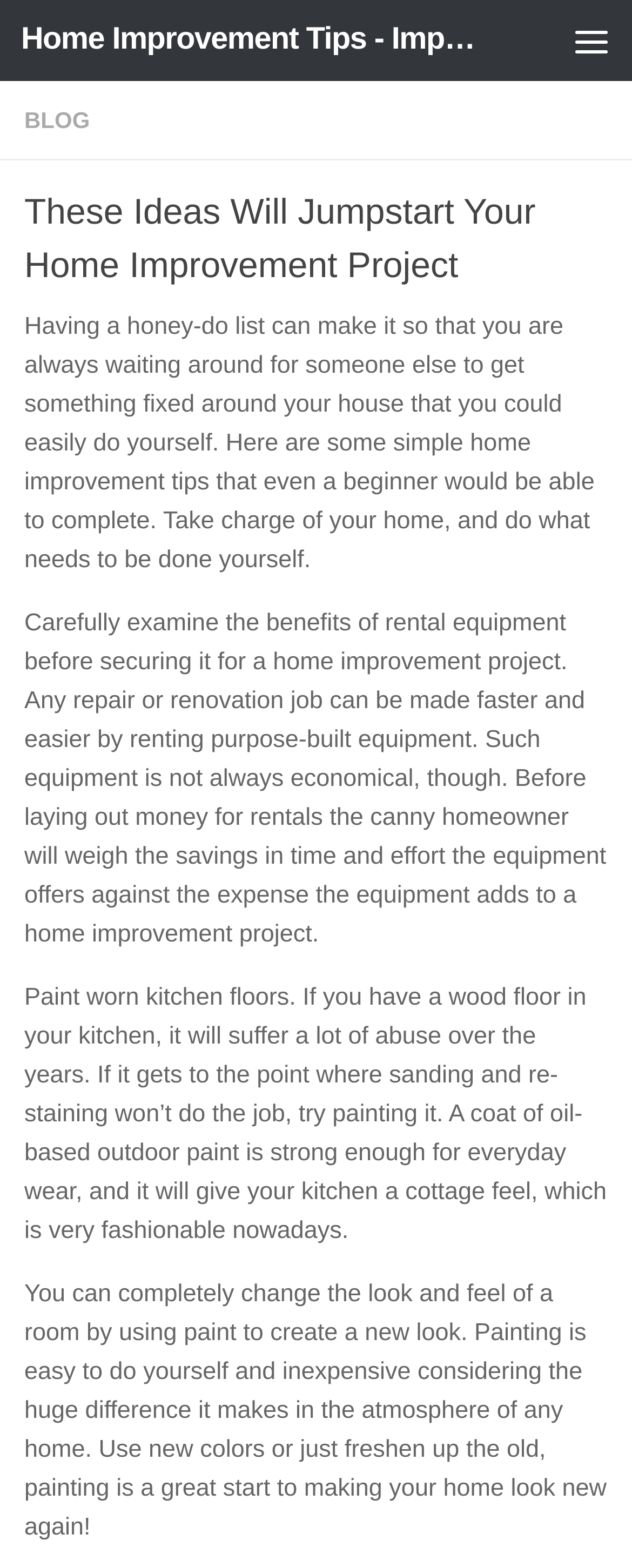Give a one-word or one-phrase response to the question:
What type of paint is recommended for kitchen floors?

Oil-based outdoor paint